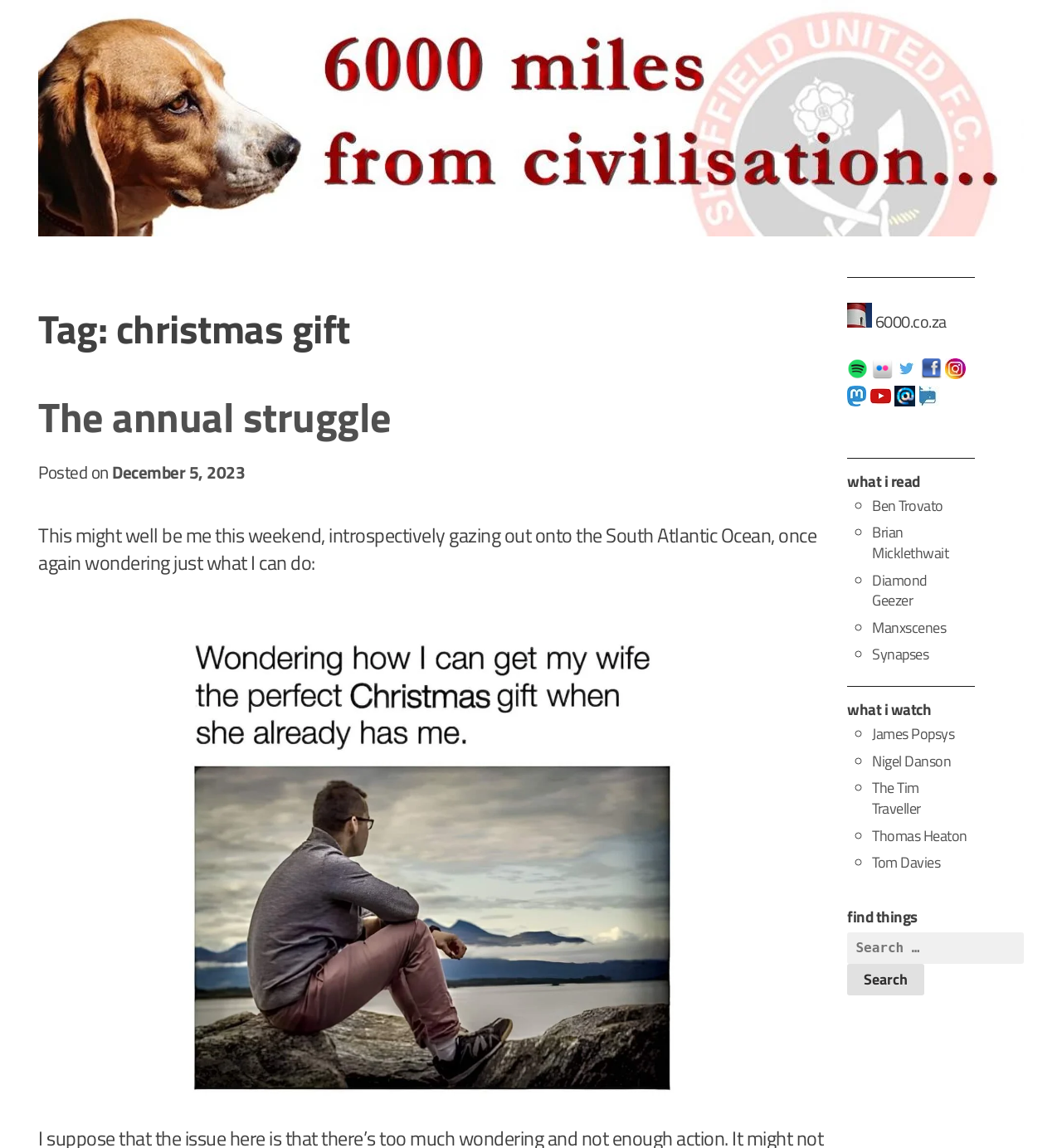What is the date of the first article?
Give a single word or phrase answer based on the content of the image.

December 5, 2023